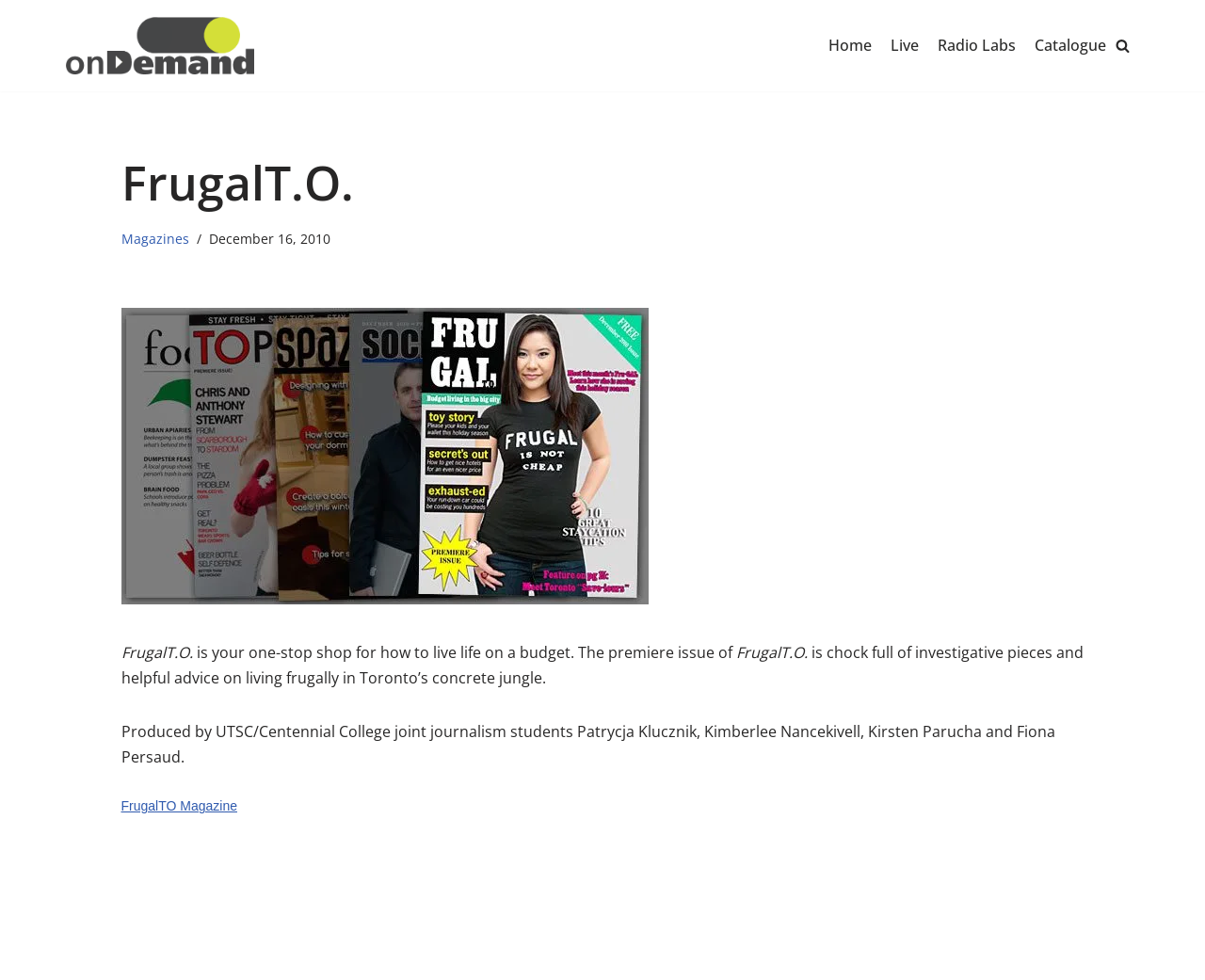Can you show the bounding box coordinates of the region to click on to complete the task described in the instruction: "read FrugalTO Magazine"?

[0.1, 0.815, 0.9, 0.83]